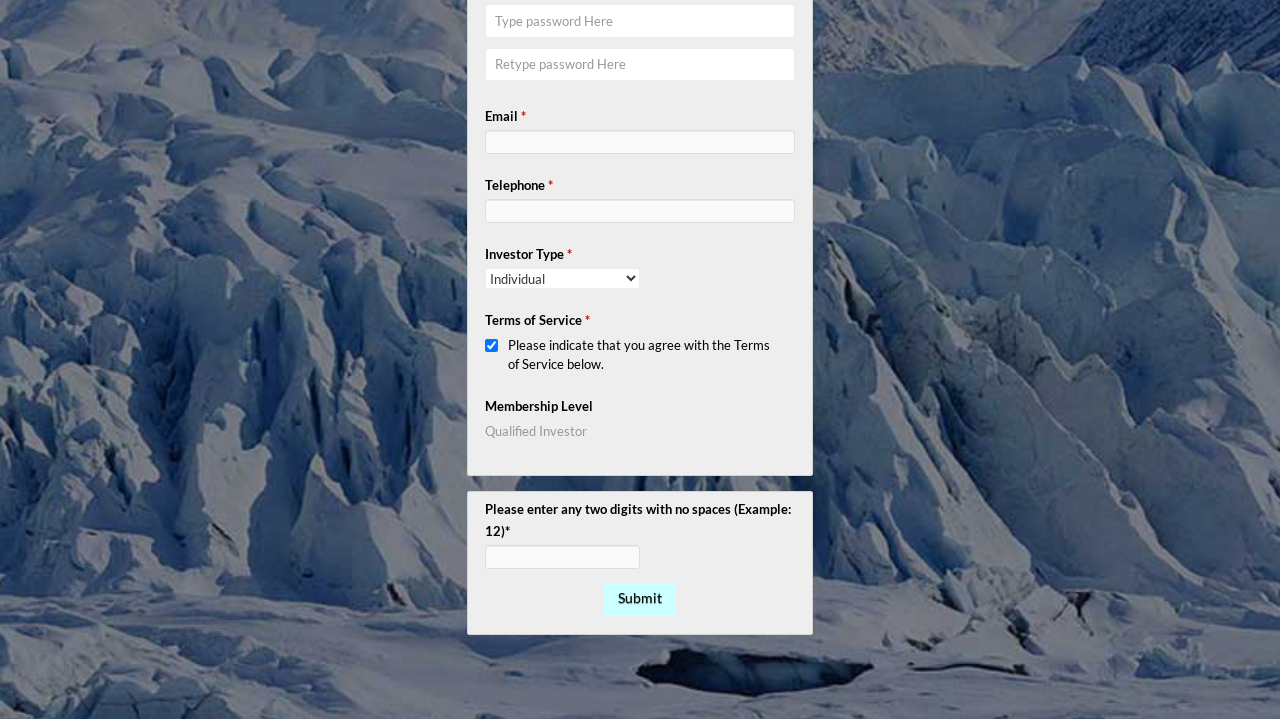Bounding box coordinates are to be given in the format (top-left x, top-left y, bottom-right x, bottom-right y). All values must be floating point numbers between 0 and 1. Provide the bounding box coordinate for the UI element described as: parent_node: Telephone * name="swpm-31"

[0.379, 0.277, 0.621, 0.311]